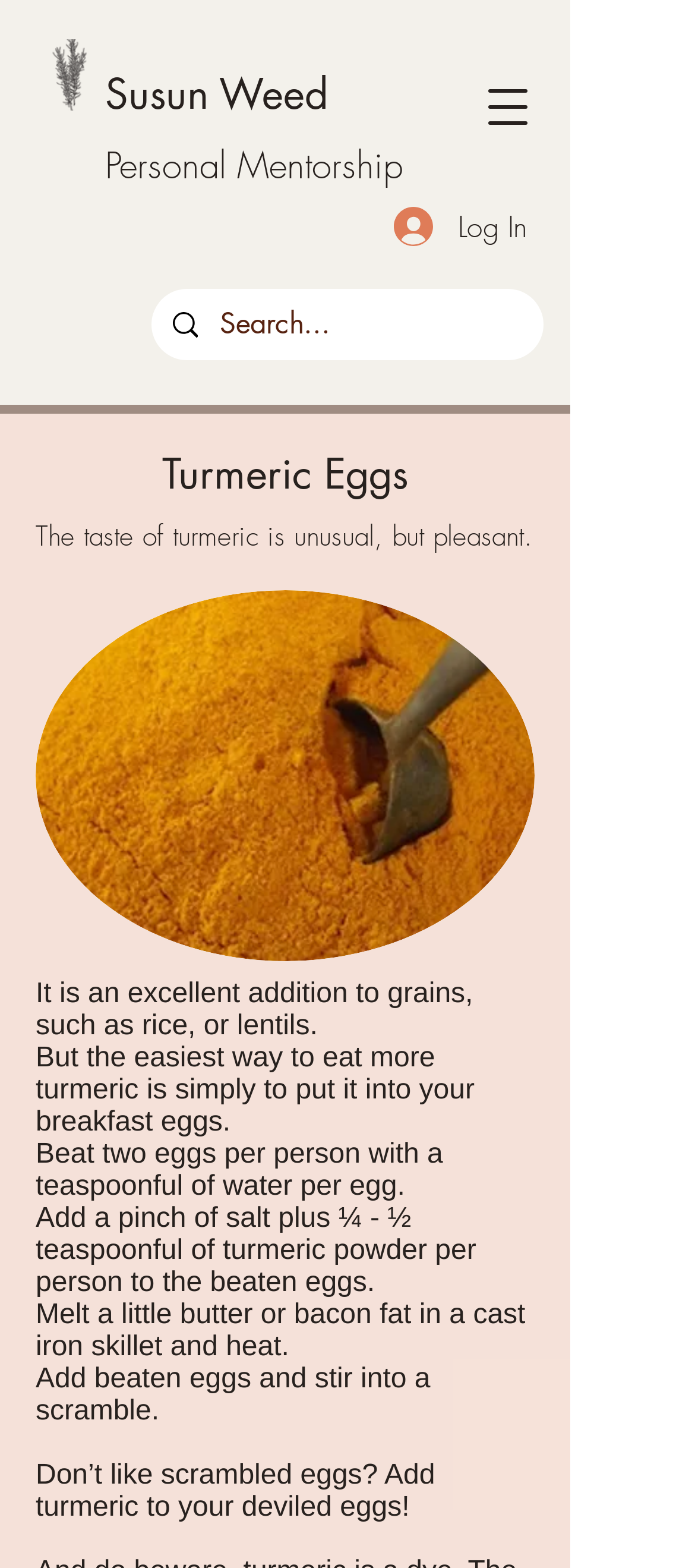How many eggs should be beaten per person?
Based on the visual, give a brief answer using one word or a short phrase.

Two